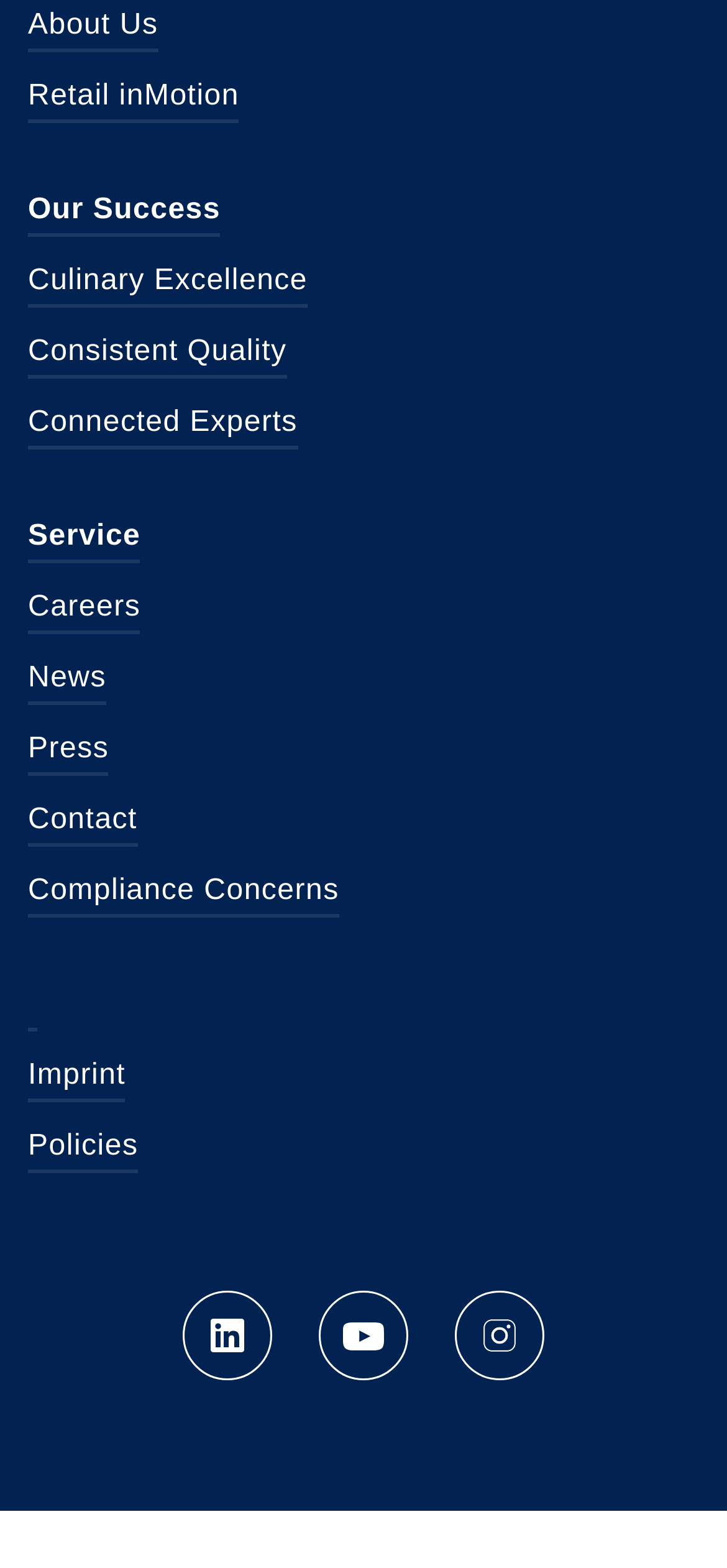Based on the element description: "Consistent Quality", identify the UI element and provide its bounding box coordinates. Use four float numbers between 0 and 1, [left, top, right, bottom].

[0.038, 0.208, 0.394, 0.241]